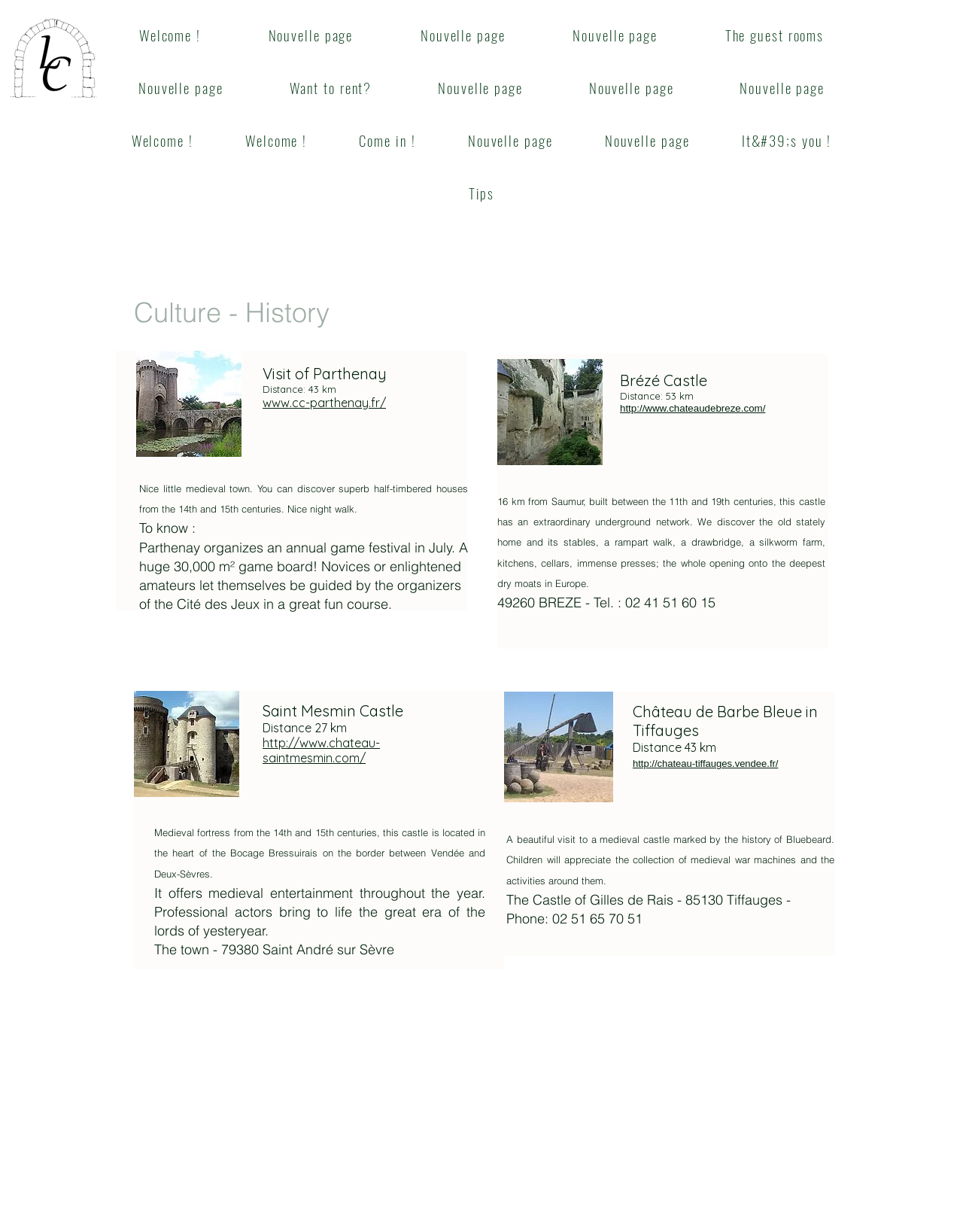Convey a detailed summary of the webpage, mentioning all key elements.

This webpage is about the culture and history of a region, specifically highlighting various historical sites and attractions. At the top of the page, there is a navigation menu with links to different sections, including "Welcome!", "The guest rooms", and "Want to rent?".

Below the navigation menu, there is a heading that reads "Culture - History". This section appears to be the main content of the page, featuring several historical sites and attractions.

The first attraction is Parthenay, a medieval town with half-timbered houses from the 14th and 15th centuries. There is an image of Parthenay, accompanied by a brief description of the town and its annual game festival. Below this, there is a link to the town's website.

Next to Parthenay is Brézé Castle, which is described as having an extraordinary underground network. There is an image of the castle, along with a brief description and a link to its website.

The page then features Saint Mesmin Castle, a medieval fortress from the 14th and 15th centuries. There is an image of the castle, accompanied by a brief description and a link to its website.

Further down the page, there are sections on Château de Barbe Bleue in Tiffauges, Abbey of Saint Jouin de Marnes, and the Airvault Village. Each section features an image, a brief description, and in some cases, a link to the attraction's website.

Throughout the page, there are several images of the historical sites and attractions, which are accompanied by brief descriptions and links to their respective websites. The overall layout of the page is organized and easy to navigate, with clear headings and concise text.